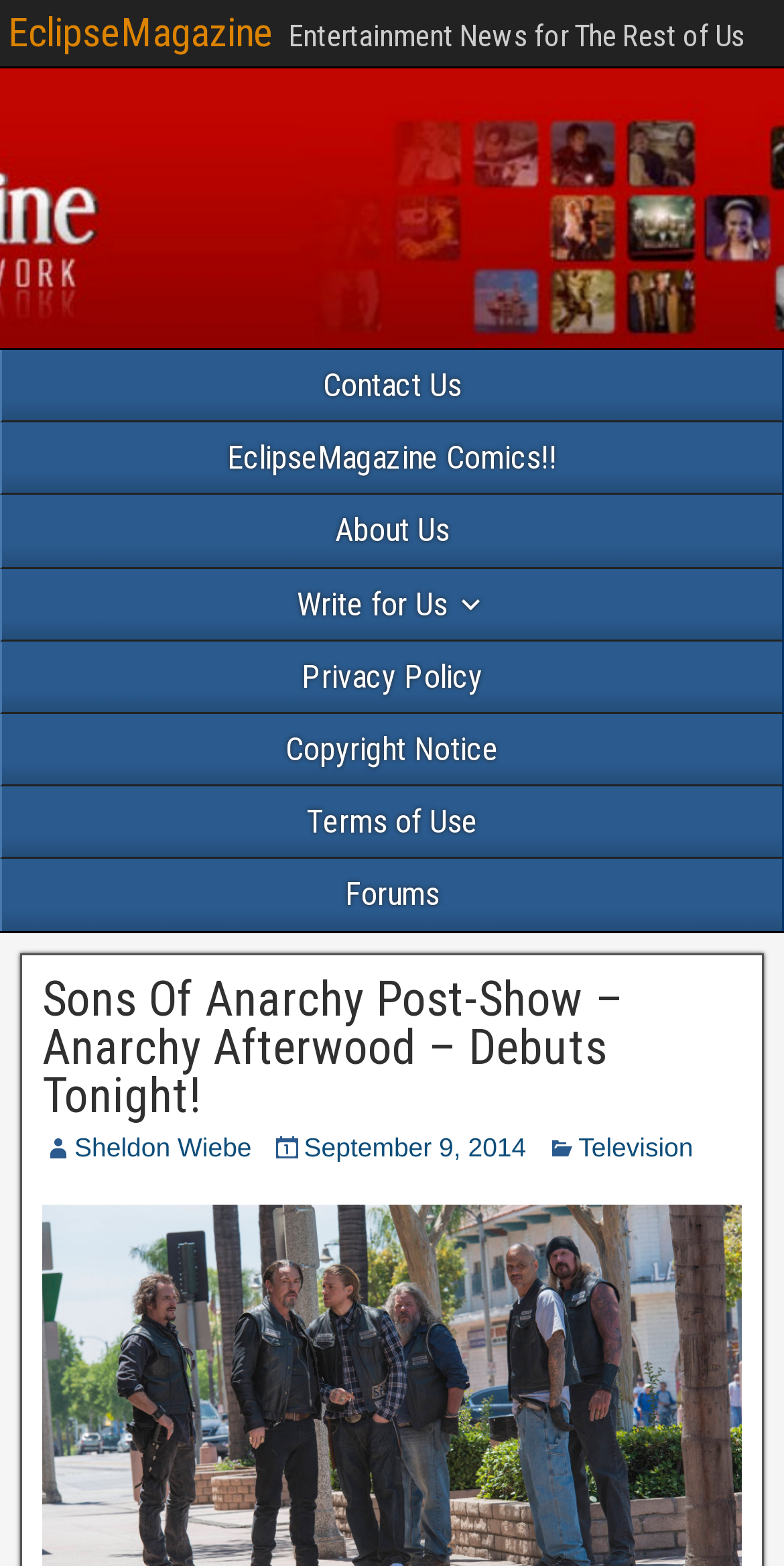Locate the bounding box coordinates of the element you need to click to accomplish the task described by this instruction: "view forums".

[0.003, 0.549, 0.997, 0.594]